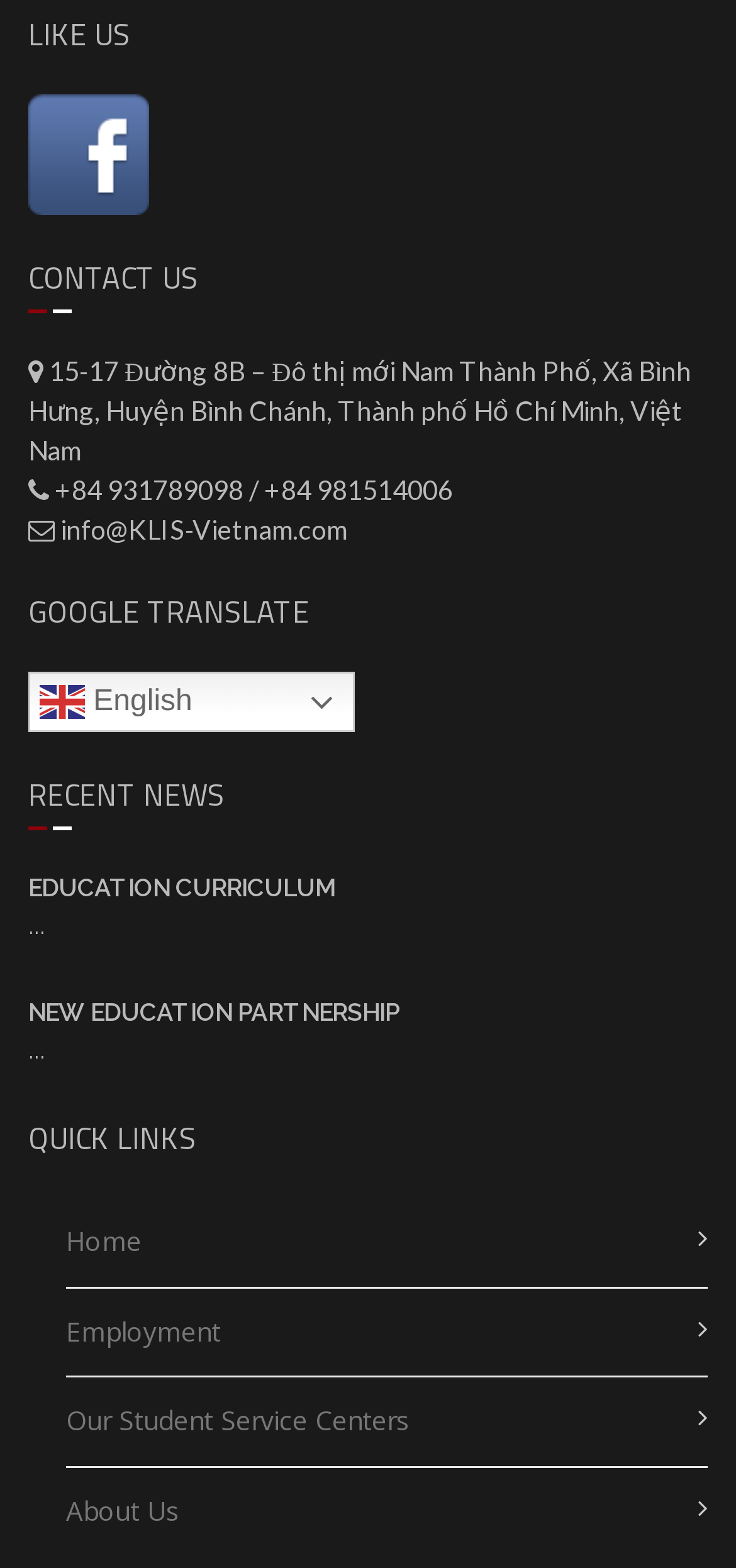Utilize the details in the image to give a detailed response to the question: What are the quick links provided on the page?

The quick links provided on the page are 'Home', 'Employment', 'Our Student Service Centers', and 'About Us', which can be found in the 'QUICK LINKS' section, located at the bottom of the page.